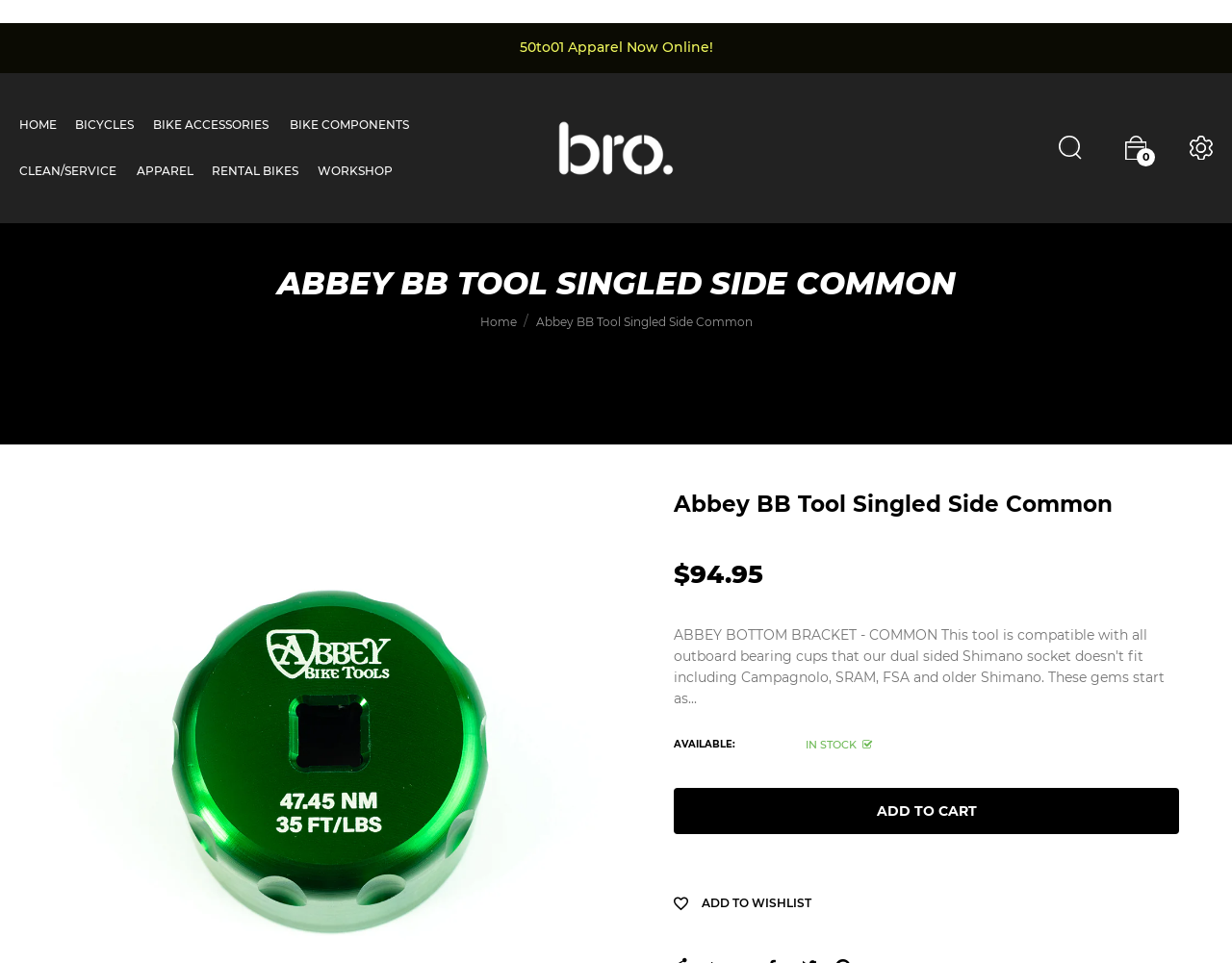Find and specify the bounding box coordinates that correspond to the clickable region for the instruction: "view bike accessories".

[0.124, 0.105, 0.22, 0.153]